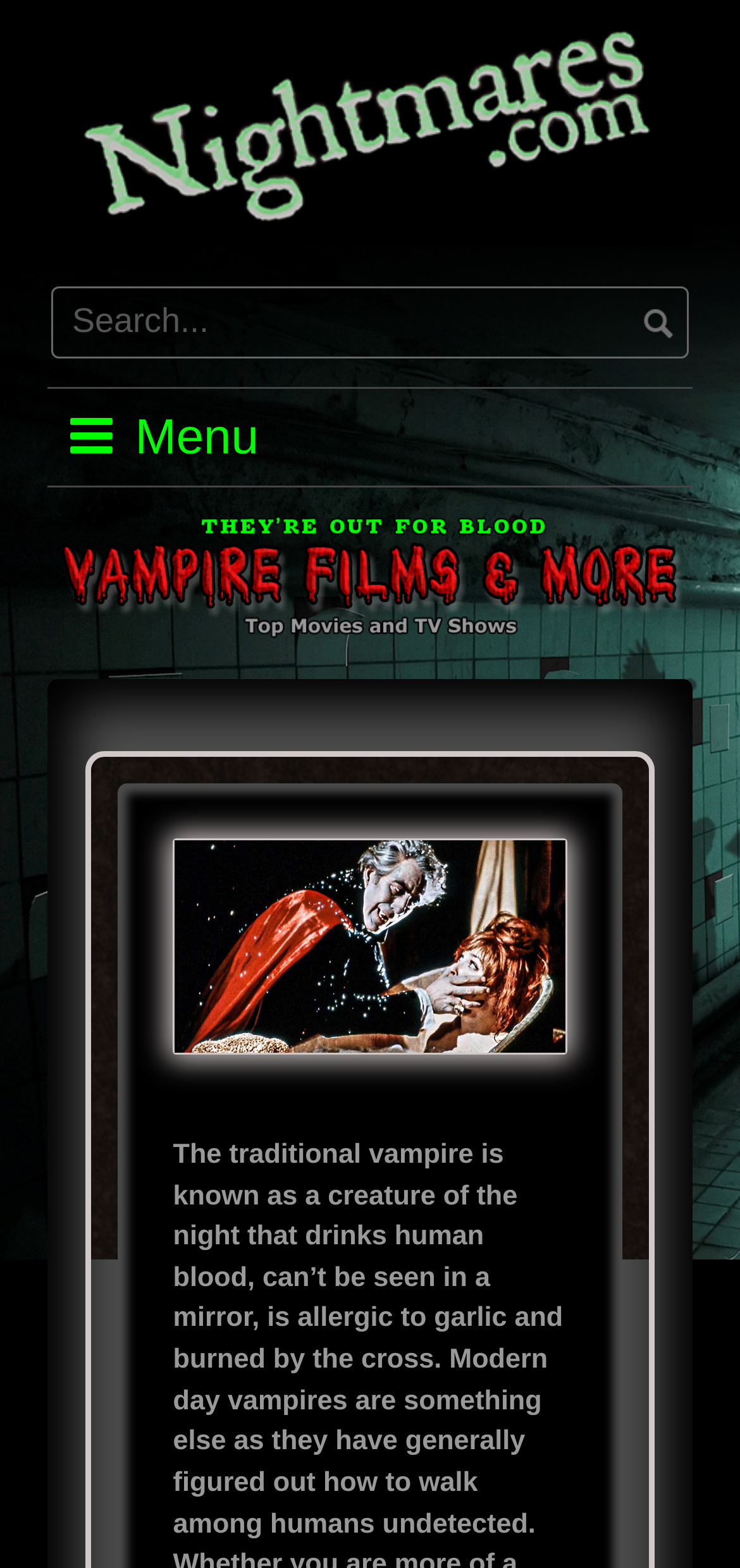Using the element description: "name="s" placeholder="Search..." title="Search for:"", determine the bounding box coordinates. The coordinates should be in the format [left, top, right, bottom], with values between 0 and 1.

[0.069, 0.182, 0.931, 0.228]